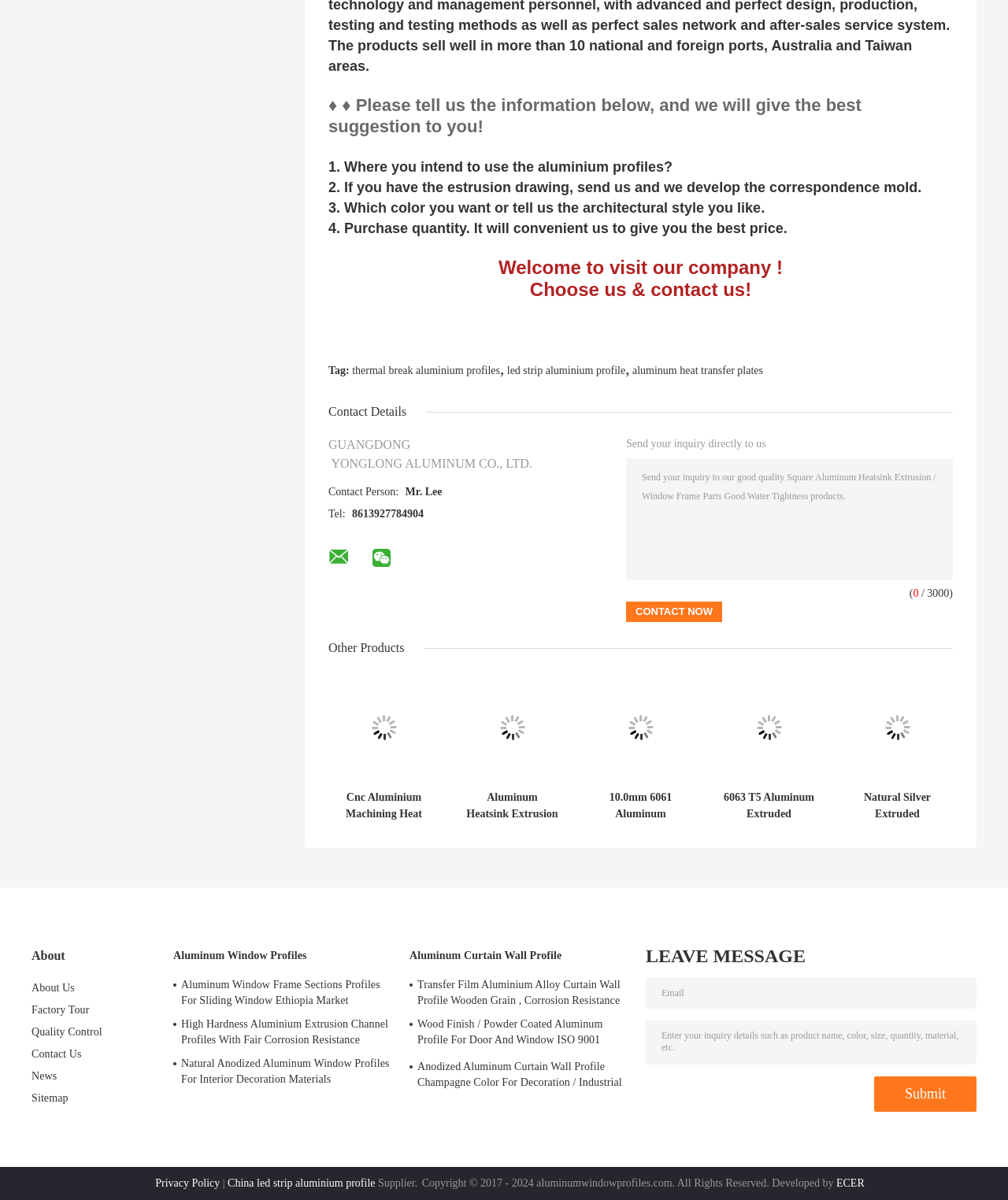Find the bounding box coordinates for the area that should be clicked to accomplish the instruction: "Check the company's contact details".

[0.326, 0.337, 0.403, 0.349]